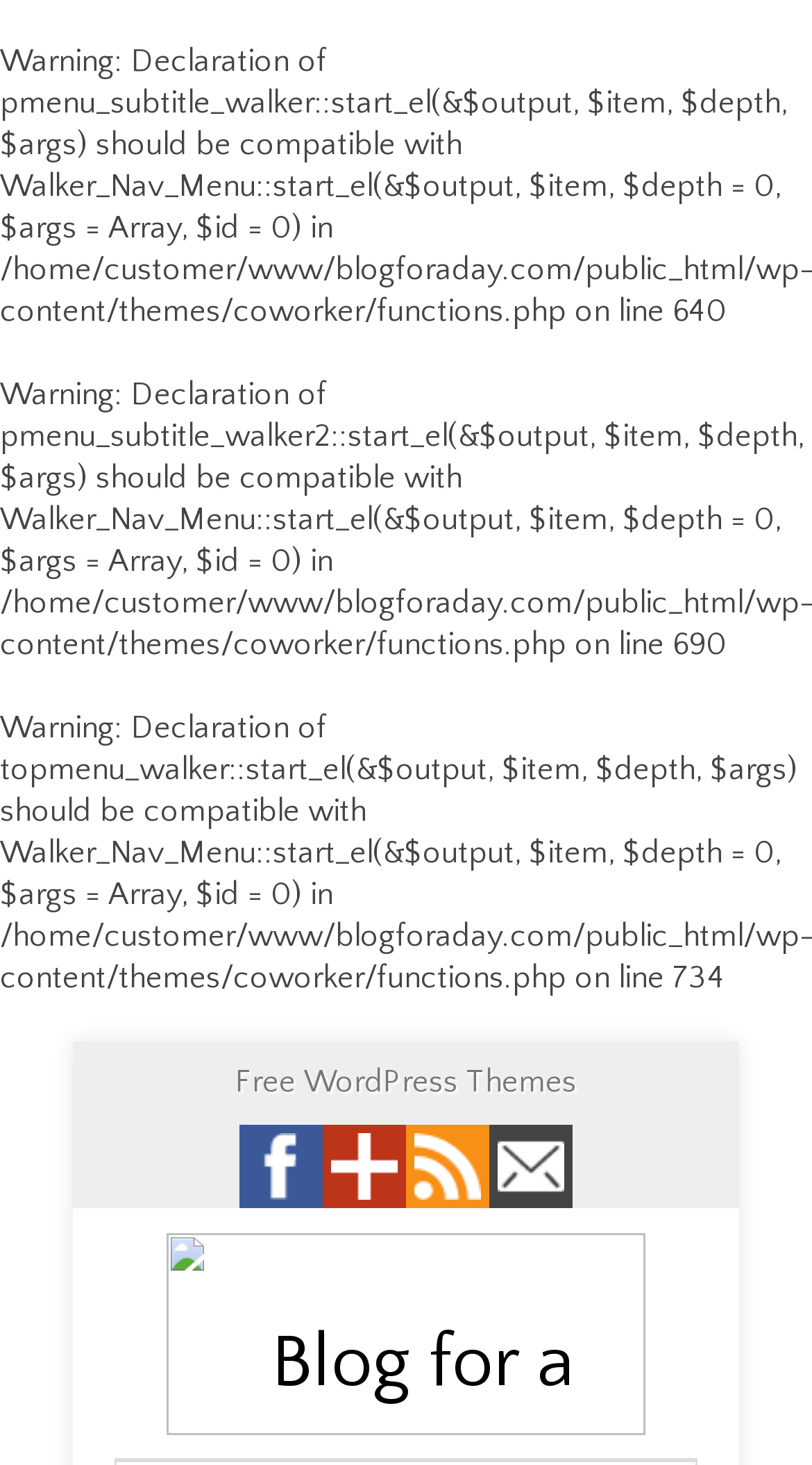Look at the image and answer the question in detail:
How many error messages are related to Walker_Nav_Menu?

I counted the number of error messages that mention 'Walker_Nav_Menu', which are three.